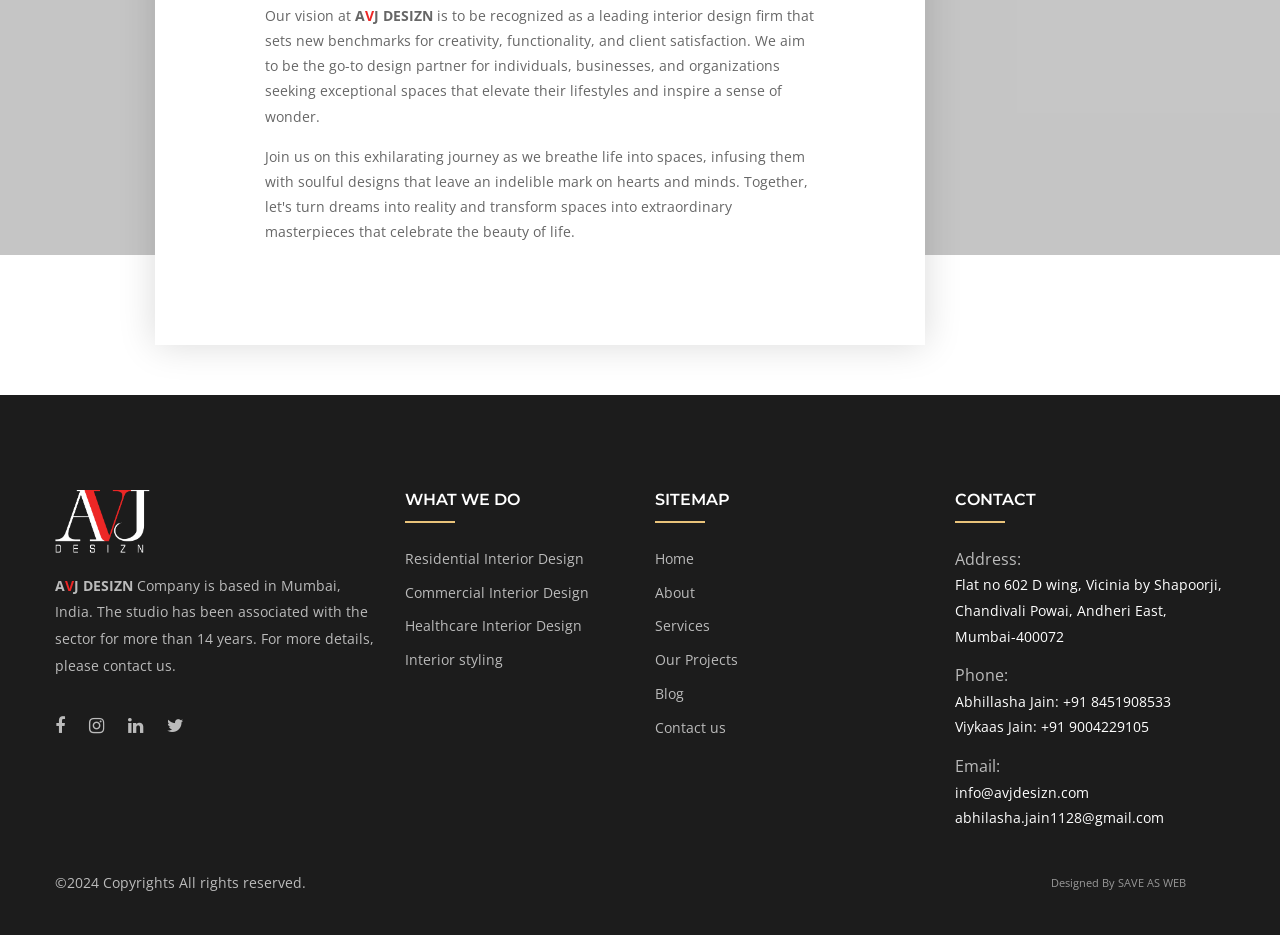Please identify the bounding box coordinates of the clickable element to fulfill the following instruction: "Send an email to info@avjdesizn.com". The coordinates should be four float numbers between 0 and 1, i.e., [left, top, right, bottom].

[0.746, 0.837, 0.851, 0.857]